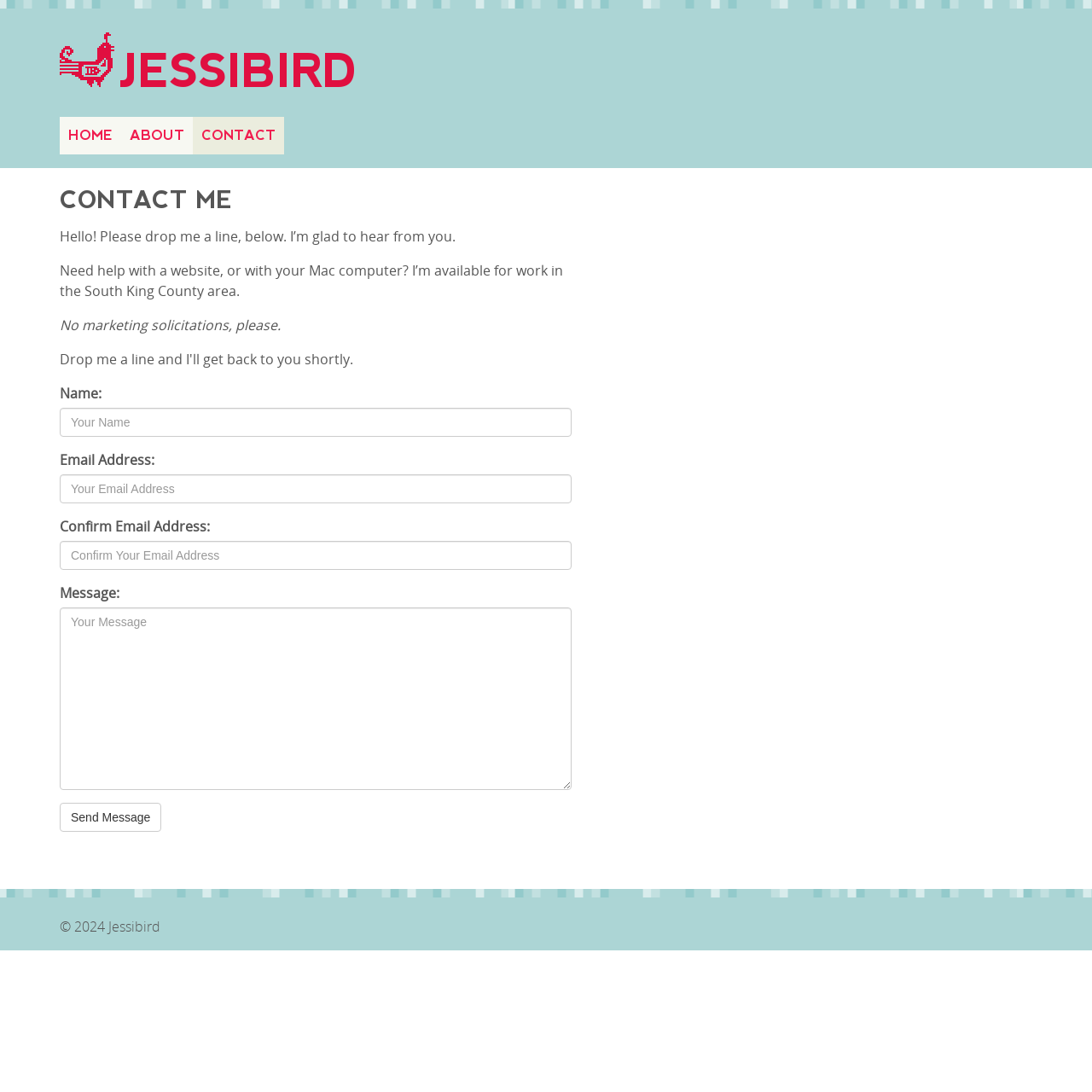Please pinpoint the bounding box coordinates for the region I should click to adhere to this instruction: "click the Send Message button".

[0.055, 0.735, 0.148, 0.762]